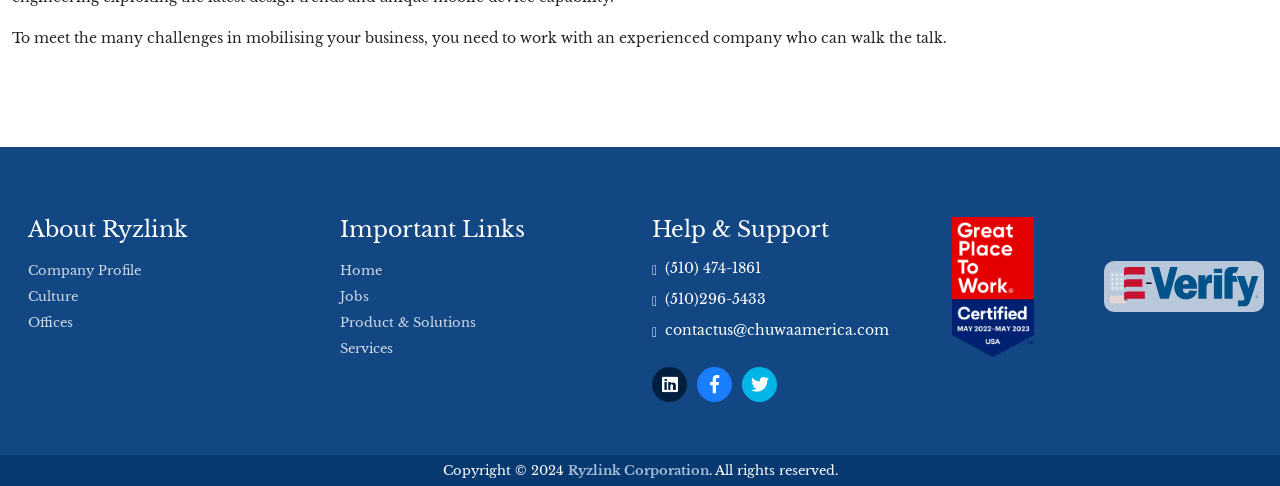Determine the bounding box coordinates for the region that must be clicked to execute the following instruction: "Go to Home page".

[0.266, 0.531, 0.491, 0.584]